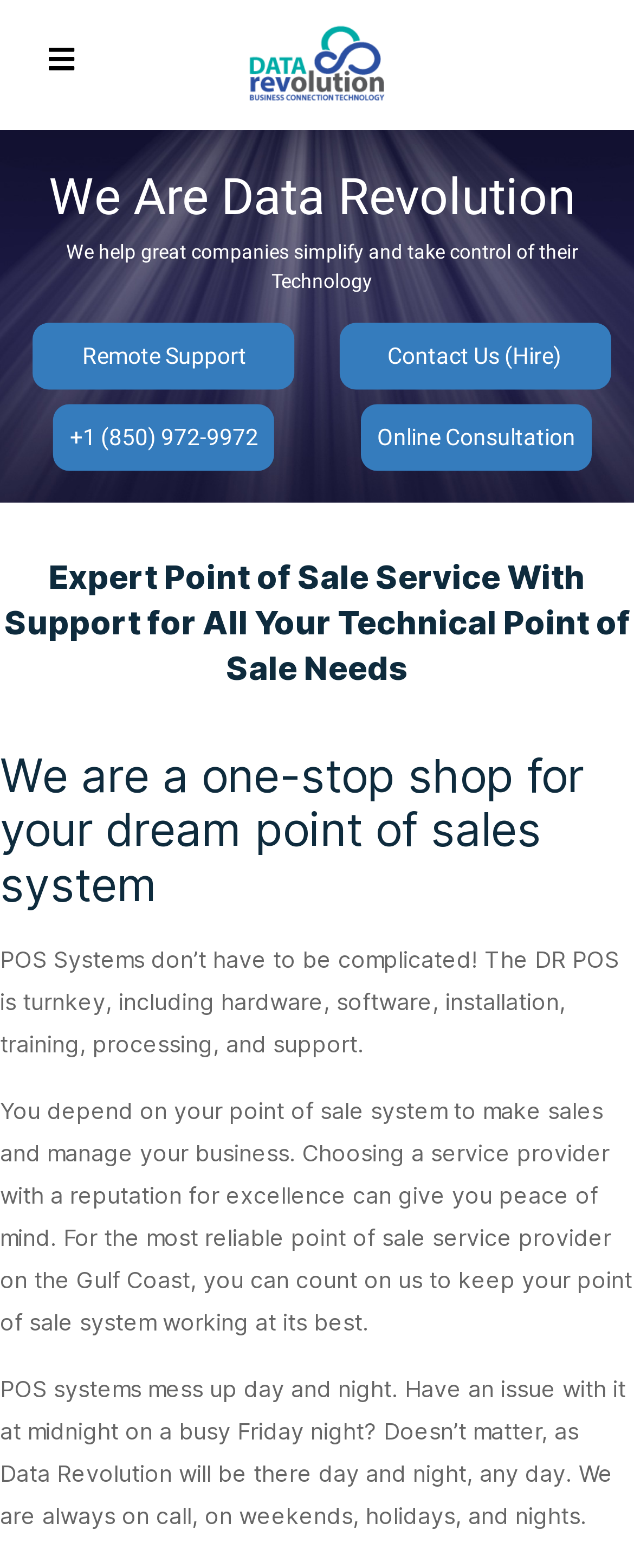Detail the various sections and features of the webpage.

The webpage is about Point of Sale services provided by Data Revolution. At the top left corner, there is a button with an icon. Next to it, on the top center, is the company logo, which is an image. Below the logo, there is a note that spans the entire width of the page.

On the top section of the page, there are three links: "Remote Support", "Contact Us (Hire)", and "Online Consultation", aligned horizontally. Below these links, there is a phone number "+1 (850) 972-9972". To the right of the phone number, there is another link "Online Consultation". 

The company's introduction is presented in two paragraphs. The first paragraph, "We Are Data Revolution", is located below the top section, followed by a second paragraph that describes the company's mission. 

There are two headings that stand out on the page. The first heading, "Expert Point of Sale Service With Support for All Your Technical Point of Sale Needs", is located below the company introduction. The second heading, "We are a one-stop shop for your dream point of sales system", is located below the first heading.

The page also features three blocks of text that describe the company's point of sale services. The first block of text explains the simplicity and comprehensiveness of the DR POS system. The second block of text highlights the reliability of the company's point of sale service. The third block of text emphasizes the company's 24/7 support for point of sale systems.